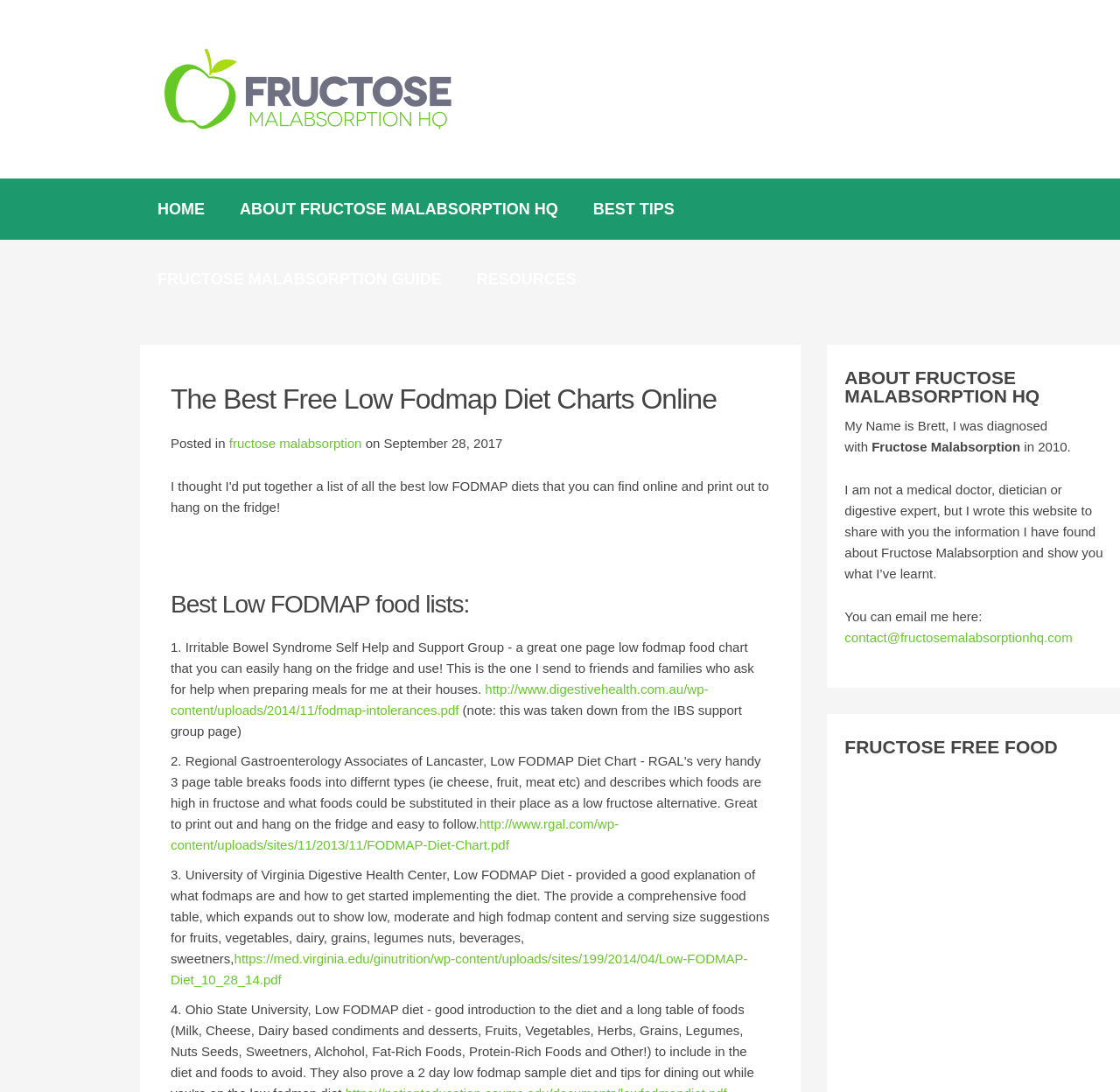Determine the bounding box coordinates of the area to click in order to meet this instruction: "View the Best Low FODMAP food lists".

[0.152, 0.534, 0.688, 0.568]